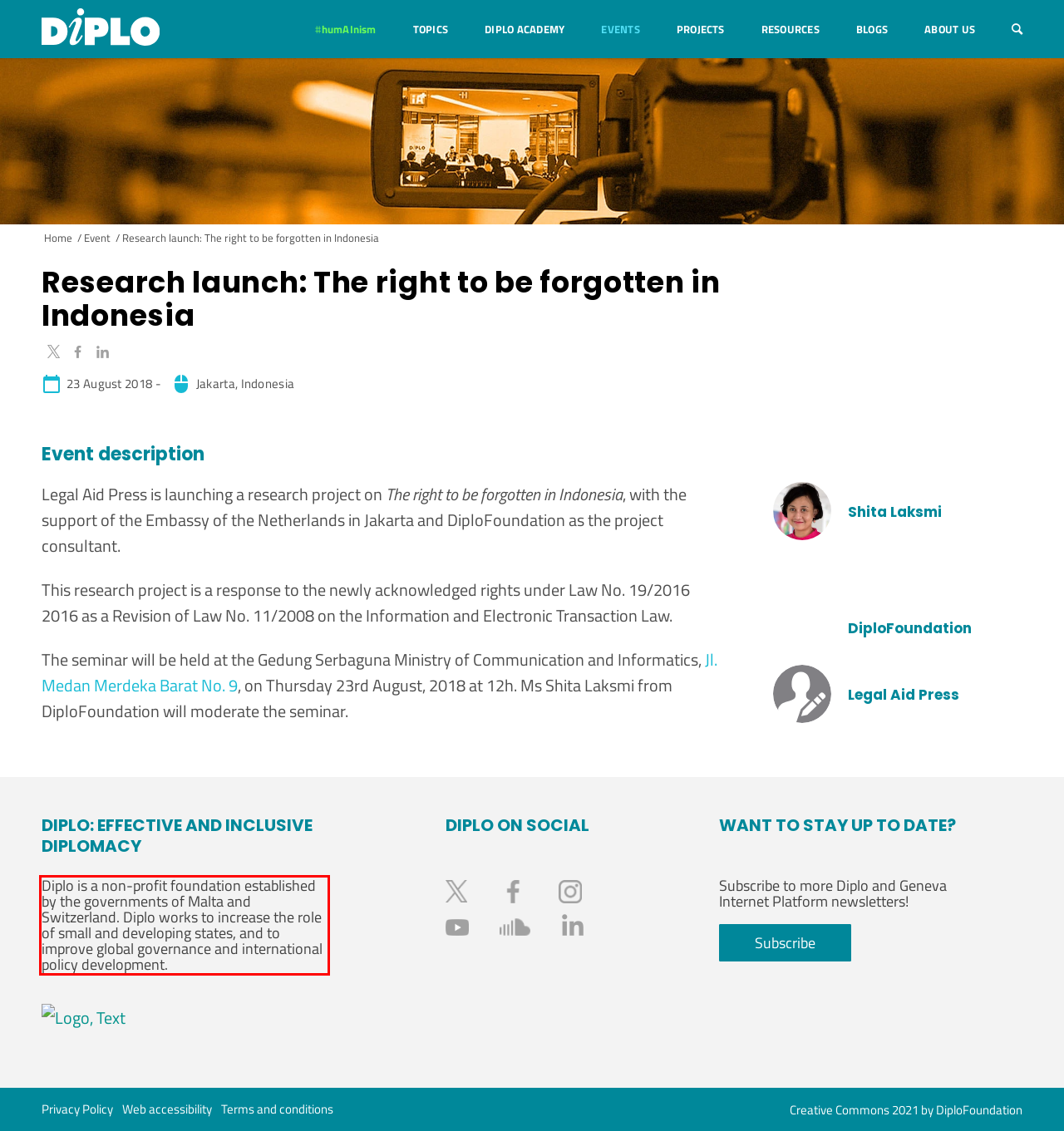Observe the screenshot of the webpage, locate the red bounding box, and extract the text content within it.

Diplo is a non-profit foundation established by the governments of Malta and Switzerland. Diplo works to increase the role of small and developing states, and to improve global governance and international policy development.